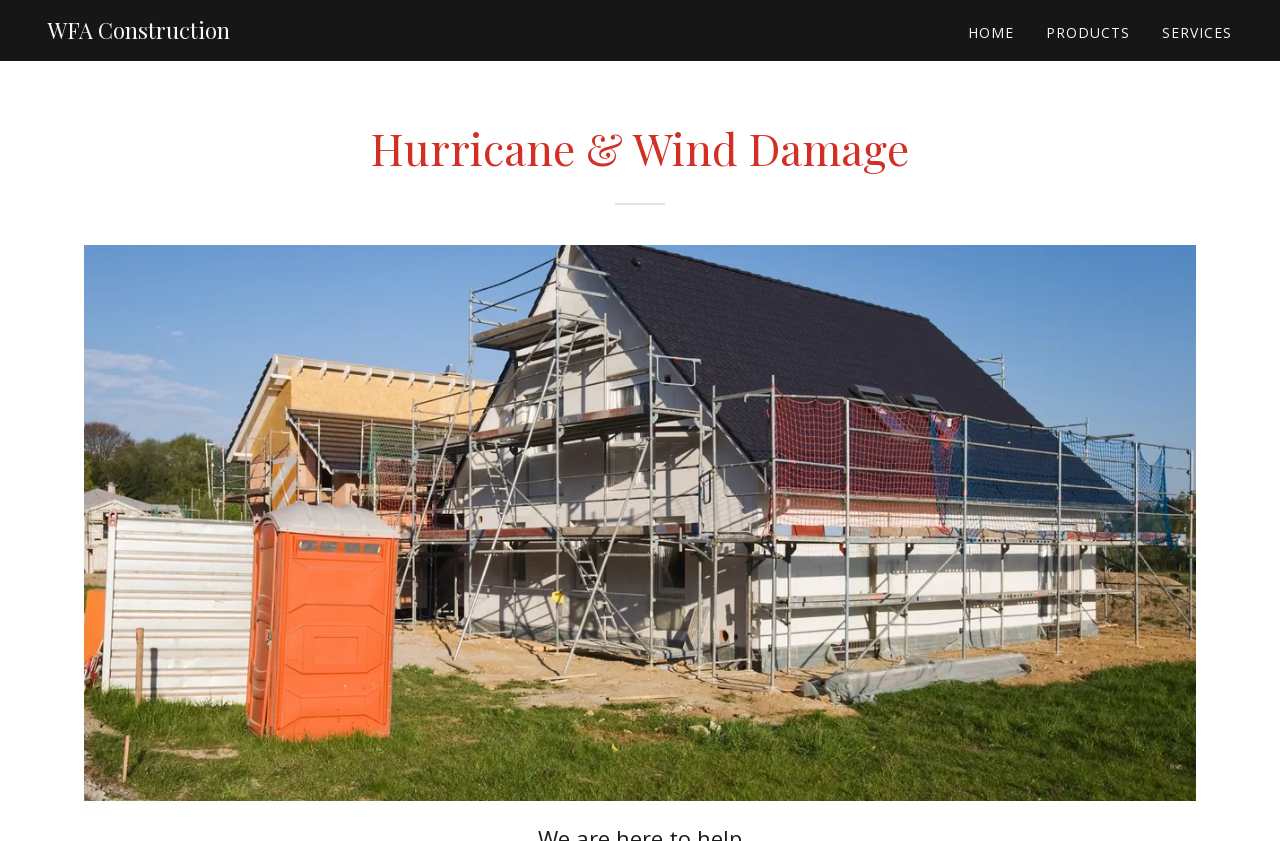Find the bounding box coordinates for the HTML element specified by: "WFA ConstructionWFA ConstructionWFA ConstructionWFA Construction".

[0.038, 0.026, 0.18, 0.052]